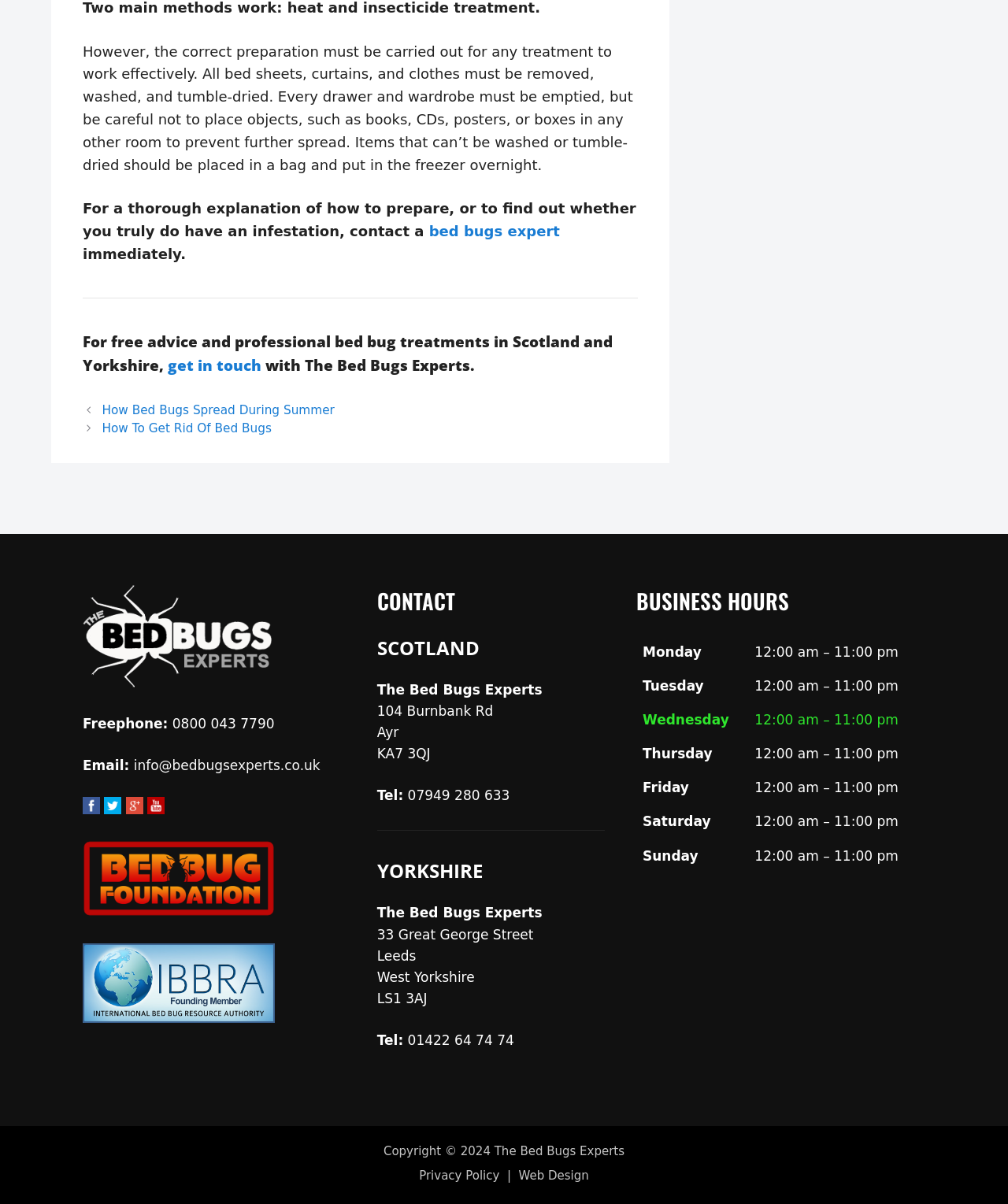Give a one-word or phrase response to the following question: What are the business hours of The Bed Bugs Experts?

12:00 am – 11:00 pm